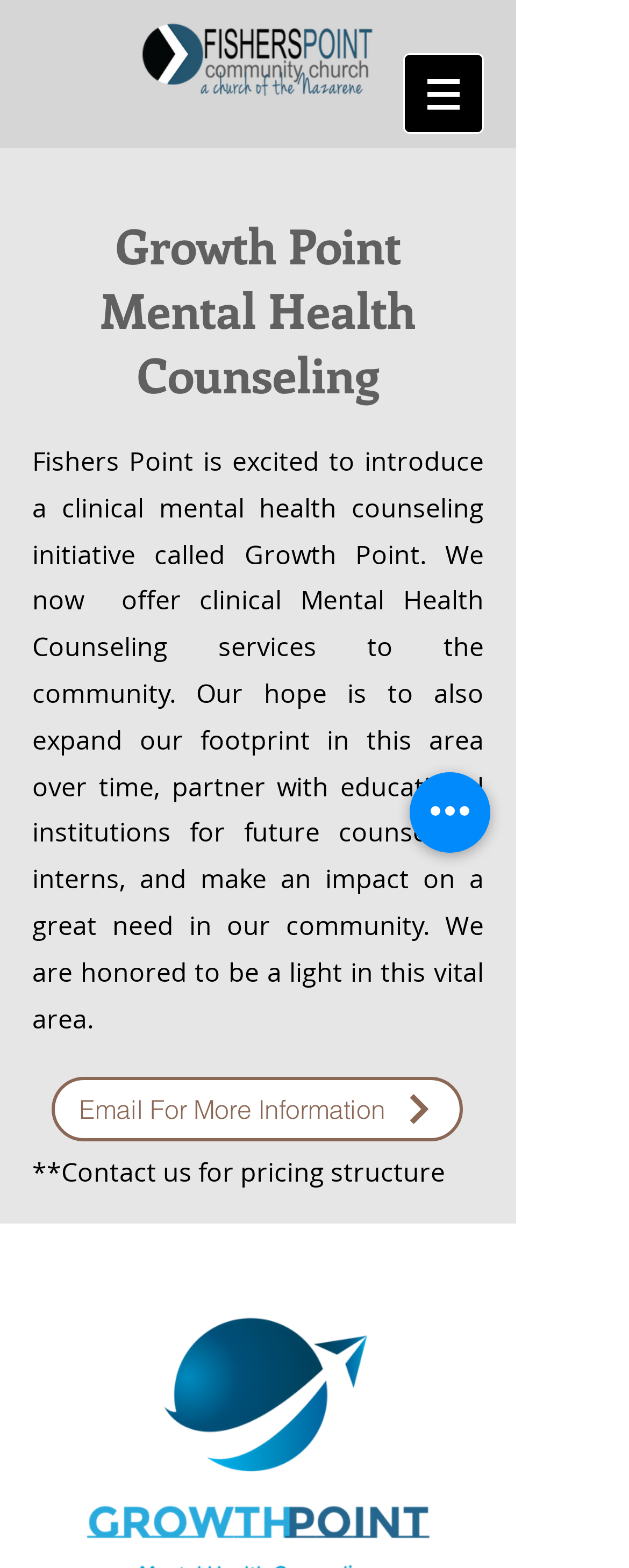What is the logo of Fishers Point?
Craft a detailed and extensive response to the question.

The logo of Fishers Point is 'Recreated Logo-01.png', which is an image linked to the 'Fishers-Point-logo-600.png' generic element.